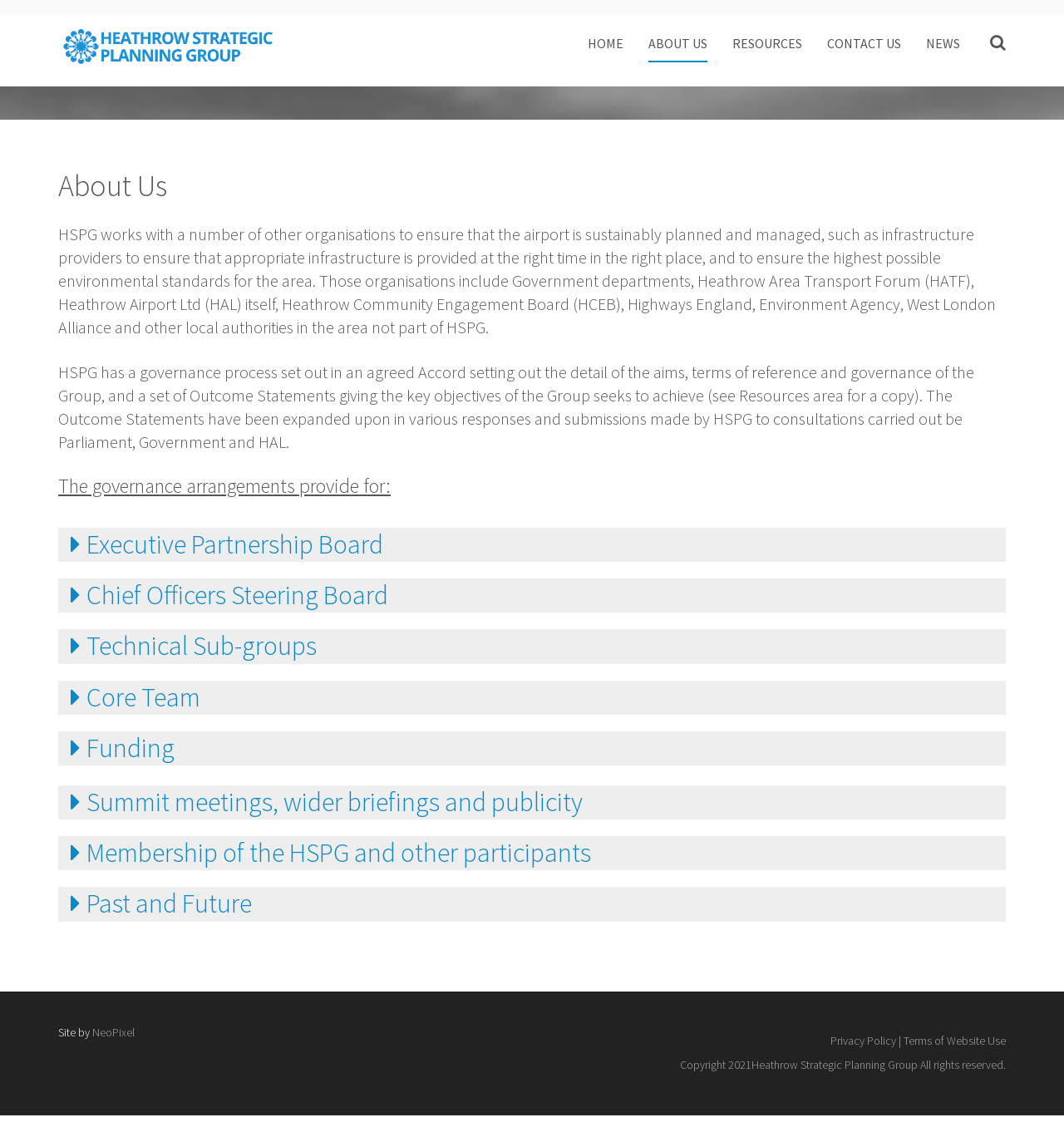Determine the bounding box coordinates for the region that must be clicked to execute the following instruction: "go to home page".

[0.552, 0.03, 0.586, 0.047]